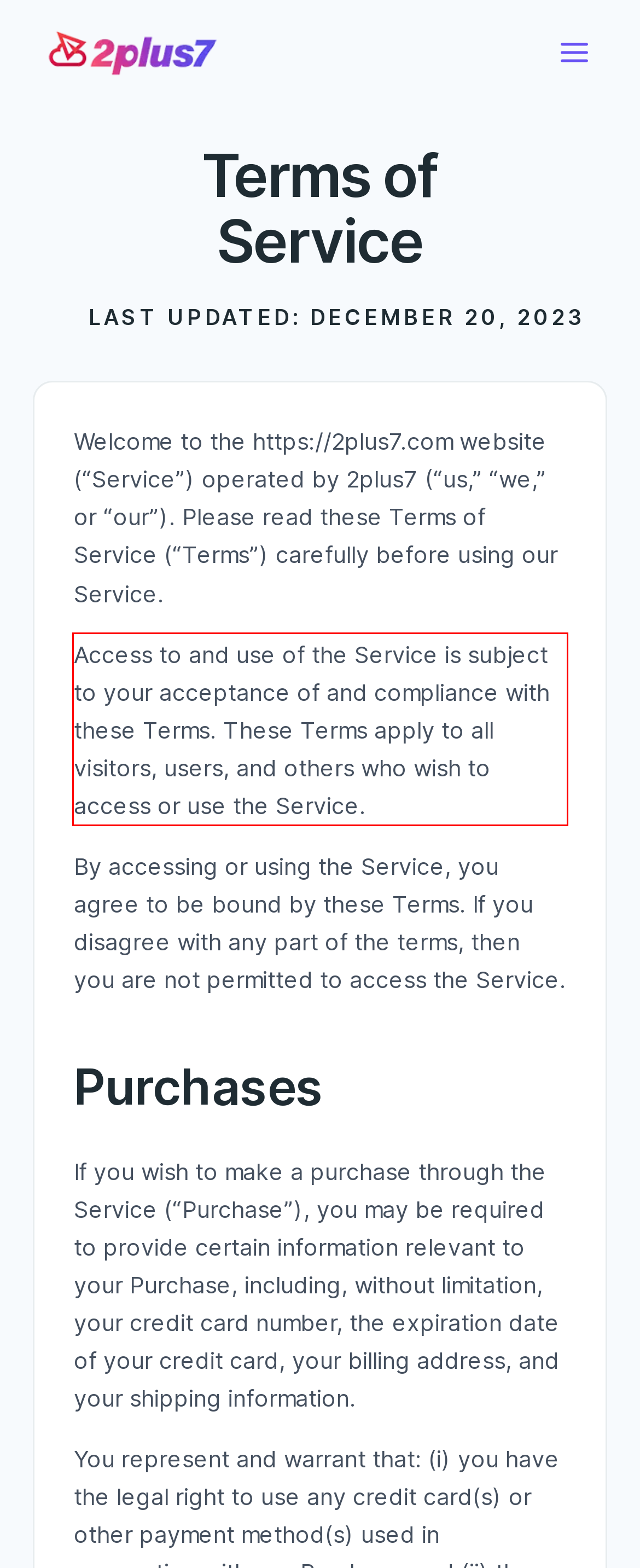In the screenshot of the webpage, find the red bounding box and perform OCR to obtain the text content restricted within this red bounding box.

Access to and use of the Service is subject to your acceptance of and compliance with these Terms. These Terms apply to all visitors, users, and others who wish to access or use the Service.